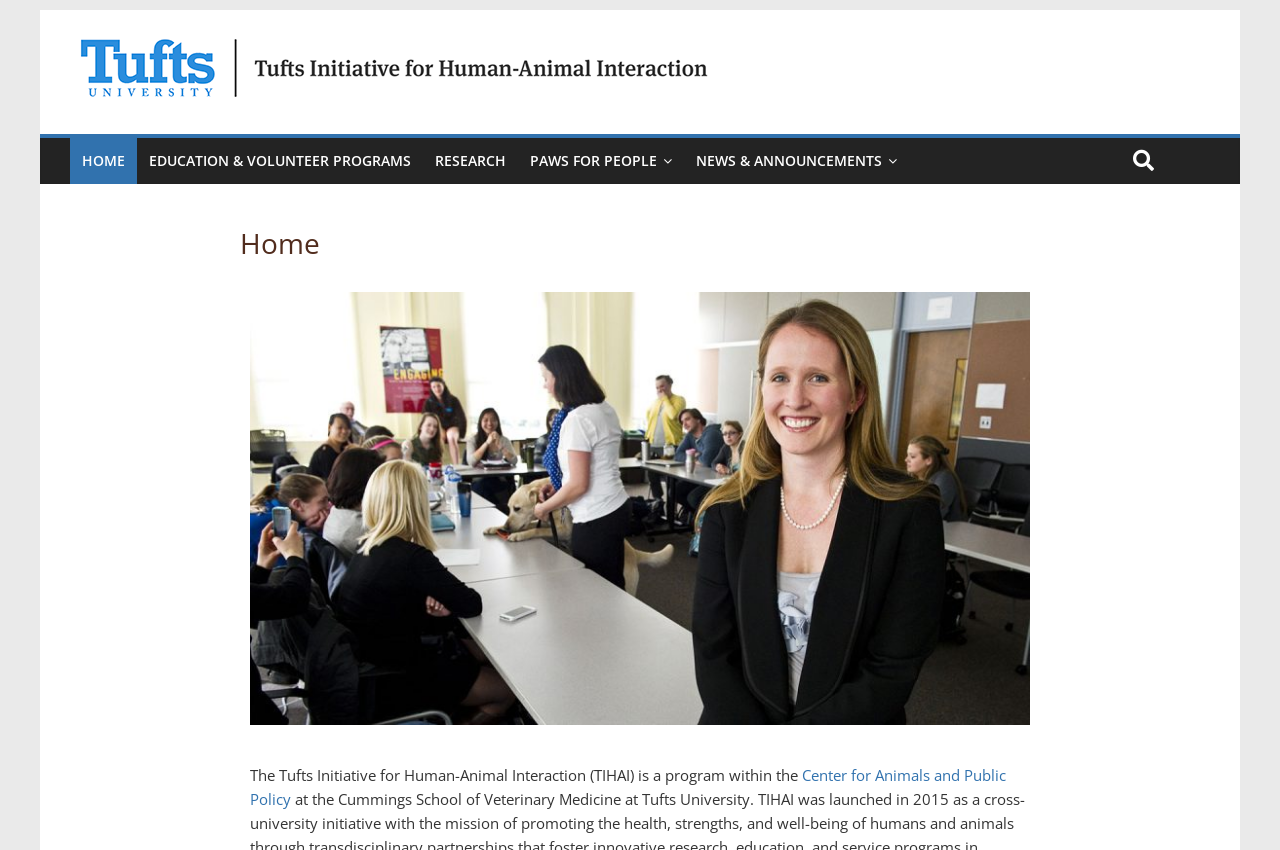Write an elaborate caption that captures the essence of the webpage.

The webpage is about the Tufts Initiative for Human-Animal Interaction. At the top, there is a logo image and a link with the same name, taking up about half of the screen width. Below the logo, there is a navigation menu with five links: HOME, EDUCATION & VOLUNTEER PROGRAMS, RESEARCH, PAWS FOR PEOPLE, and NEWS & ANNOUNCEMENTS. These links are evenly spaced and take up about half of the screen width.

On the main content area, there is a header section with a heading that says "Home". Below the header, there is a large image that takes up most of the screen width, depicting a smiling individual standing in a classroom of students and a dog. 

To the right of the image, there is a block of text that describes the Tufts Initiative for Human-Animal Interaction, which is a program within the Center for Animals and Public Policy. The text is accompanied by a link to the Center for Animals and Public Policy.